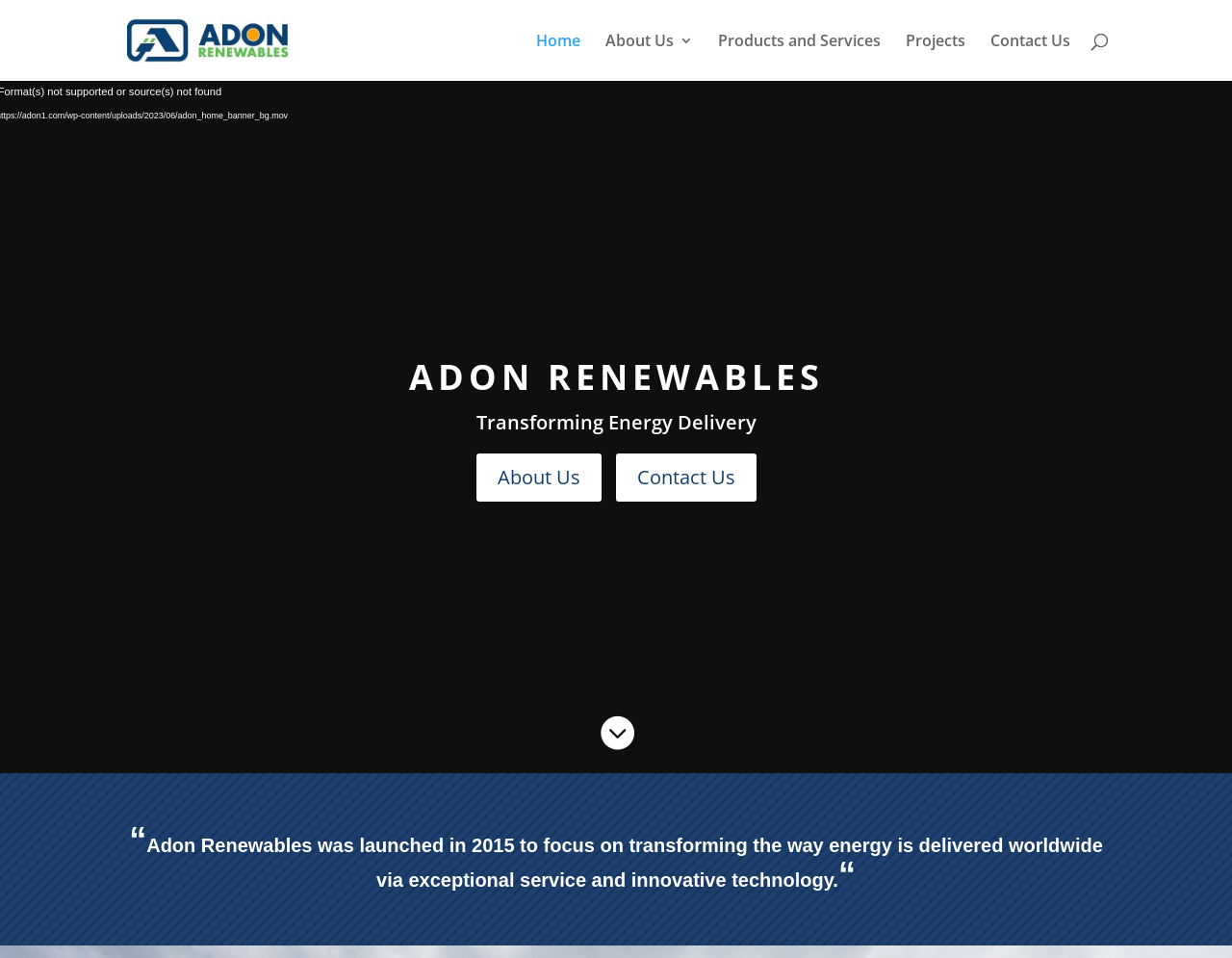Using the provided element description: "Products and Services", identify the bounding box coordinates. The coordinates should be four floats between 0 and 1 in the order [left, top, right, bottom].

[0.583, 0.035, 0.715, 0.084]